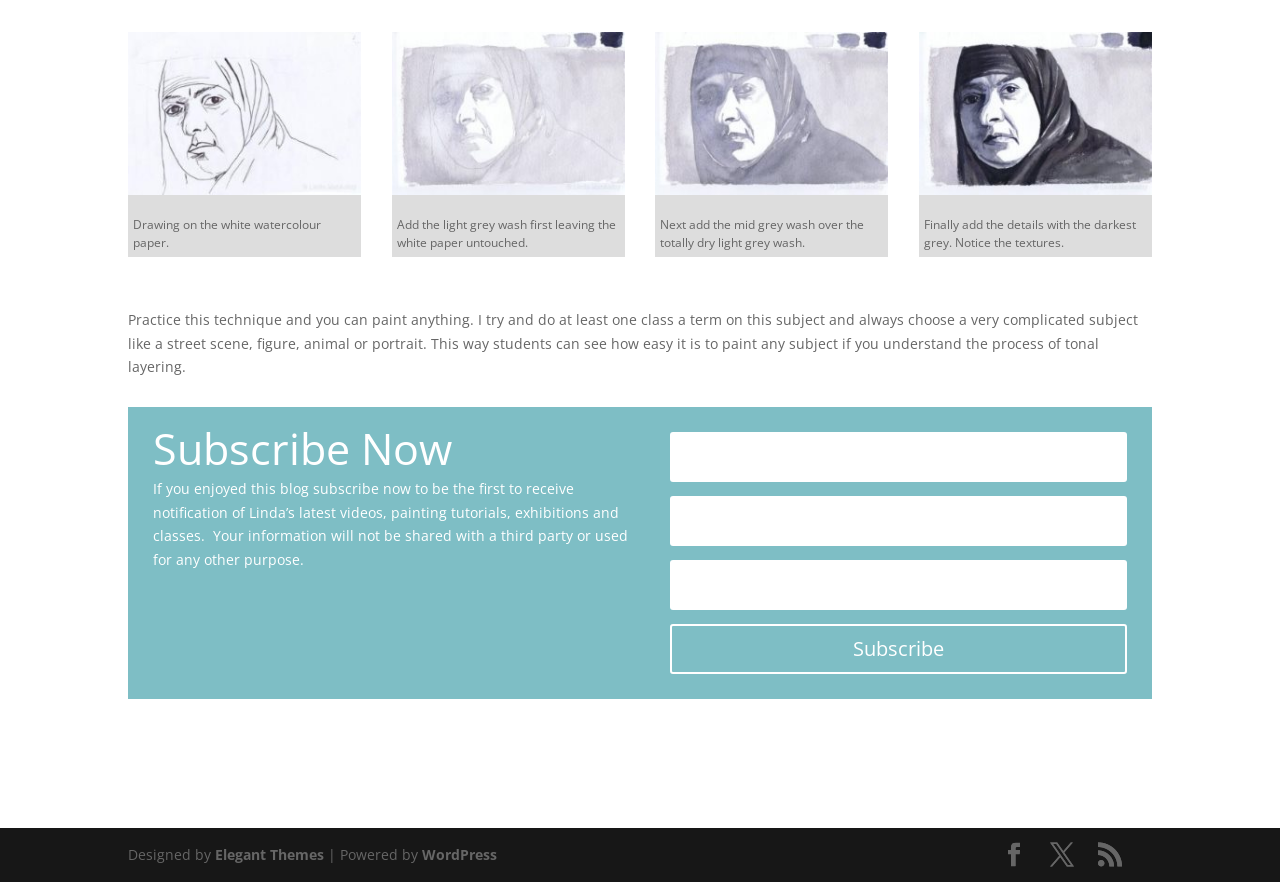Could you provide the bounding box coordinates for the portion of the screen to click to complete this instruction: "Enter email address"?

[0.523, 0.49, 0.88, 0.547]